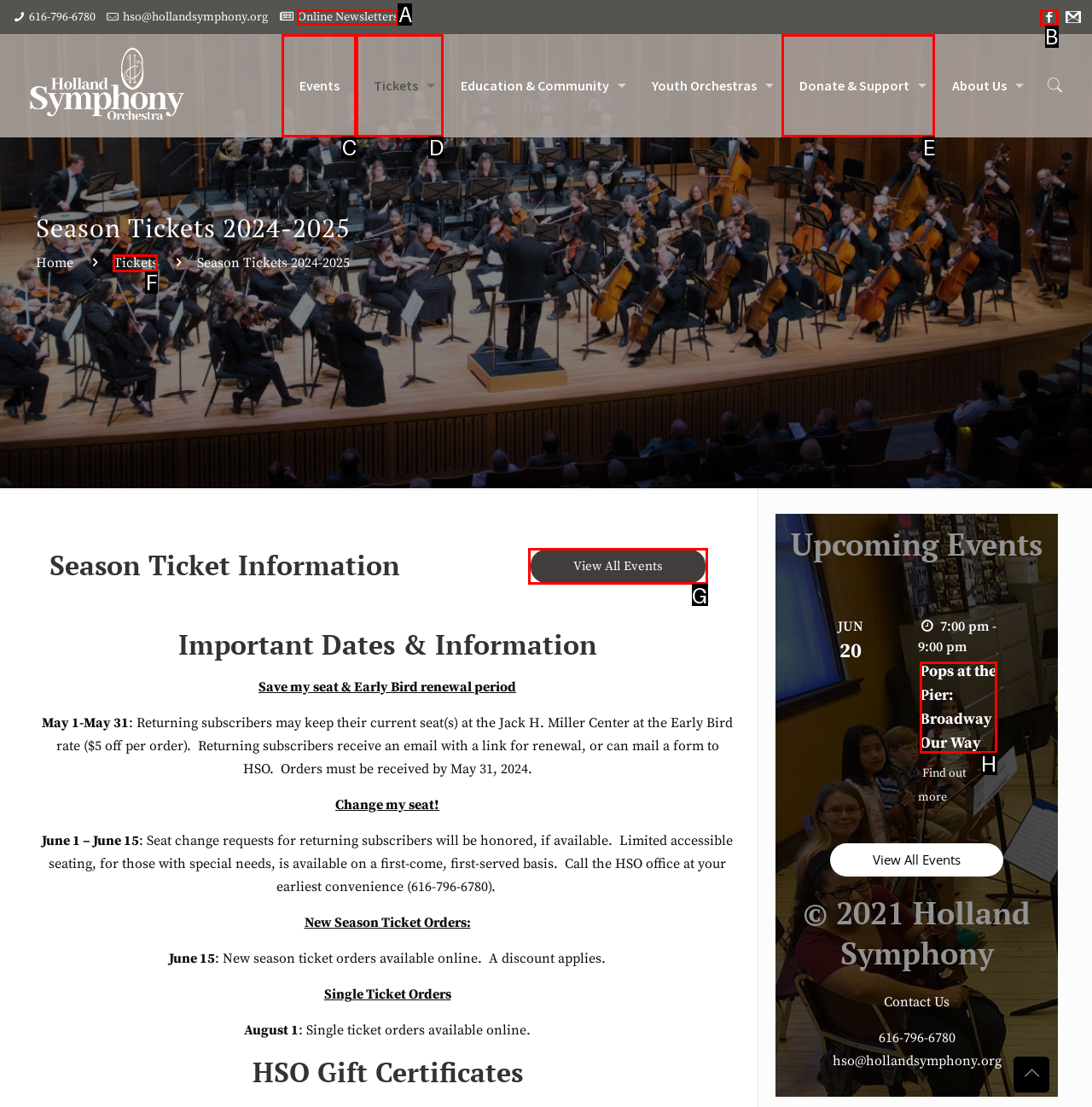For the task: View All Events, identify the HTML element to click.
Provide the letter corresponding to the right choice from the given options.

G